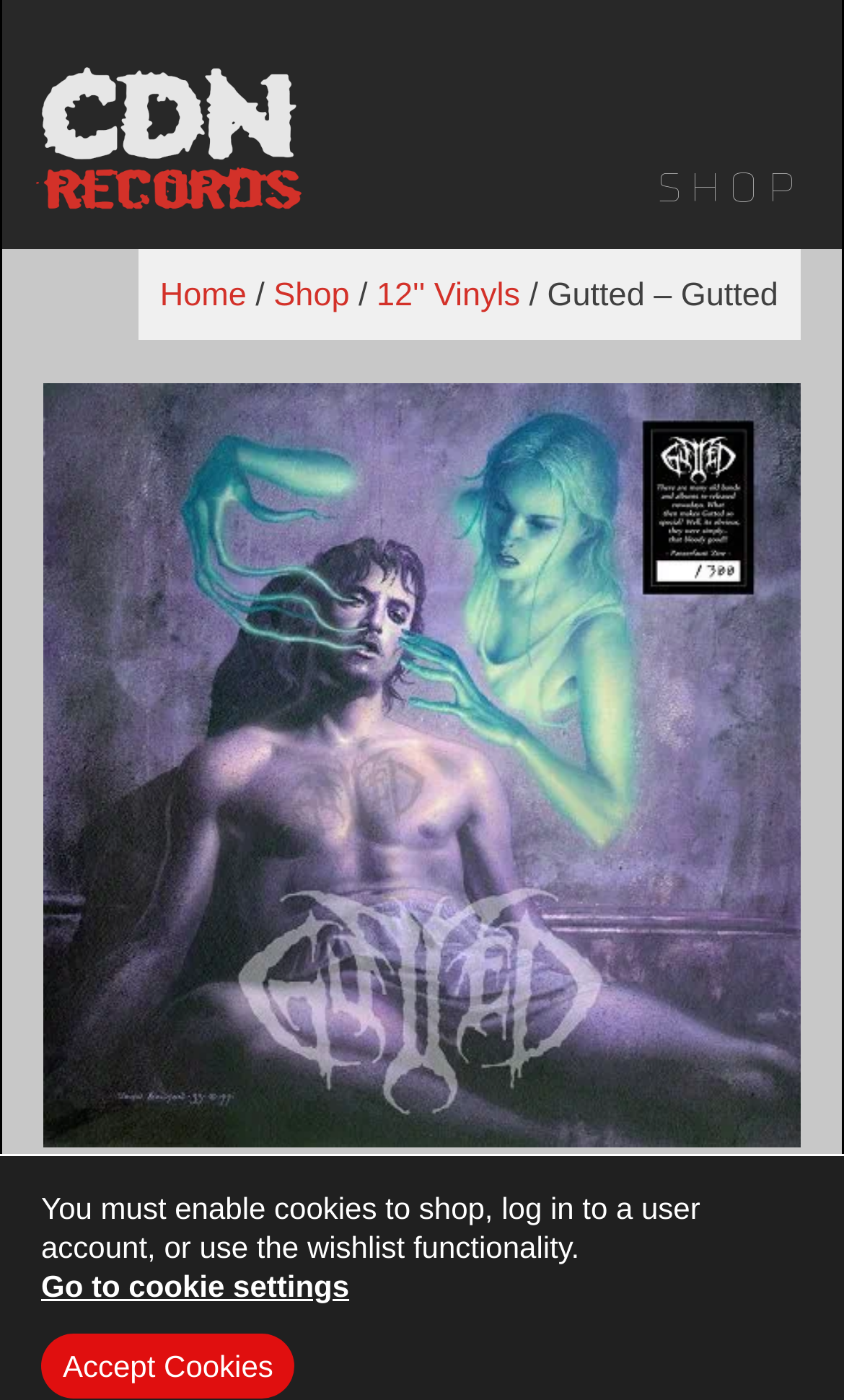Please provide a comprehensive answer to the question based on the screenshot: What is the purpose of the 'Go to cookie settings' button?

The purpose of the 'Go to cookie settings' button can be inferred from the text above it, which states that cookies must be enabled to shop, log in to a user account, or use the wishlist functionality.